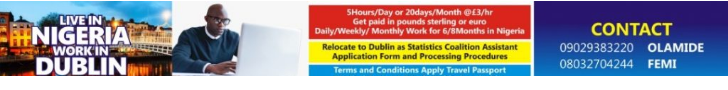Provide a thorough description of the contents of the image.

The image presents an advertisement promoting opportunities to live and work in Dublin, Ireland, specifically targeted at individuals from Nigeria. It features vibrant text that emphasizes key points such as flexible working hours—5 hours per day or 20 days per month at a rate of £13 per hour. The ad highlights the payment options available: earning in pounds sterling or euros, and mentions various employment arrangements, including daily, weekly, or monthly work lasting up to 8 months in Nigeria. Additionally, it encourages potential applicants to relocate to Dublin as Statistics Coalition Assistants, providing crucial information about the application process and necessary documentation. Contact details for further inquiries are also displayed, featuring two names, Olamide and Femi, along with their phone numbers in a clearly defined section that stands out with a contrasting color scheme. The overall design aims to attract attention and offer essential information in a straightforward manner.